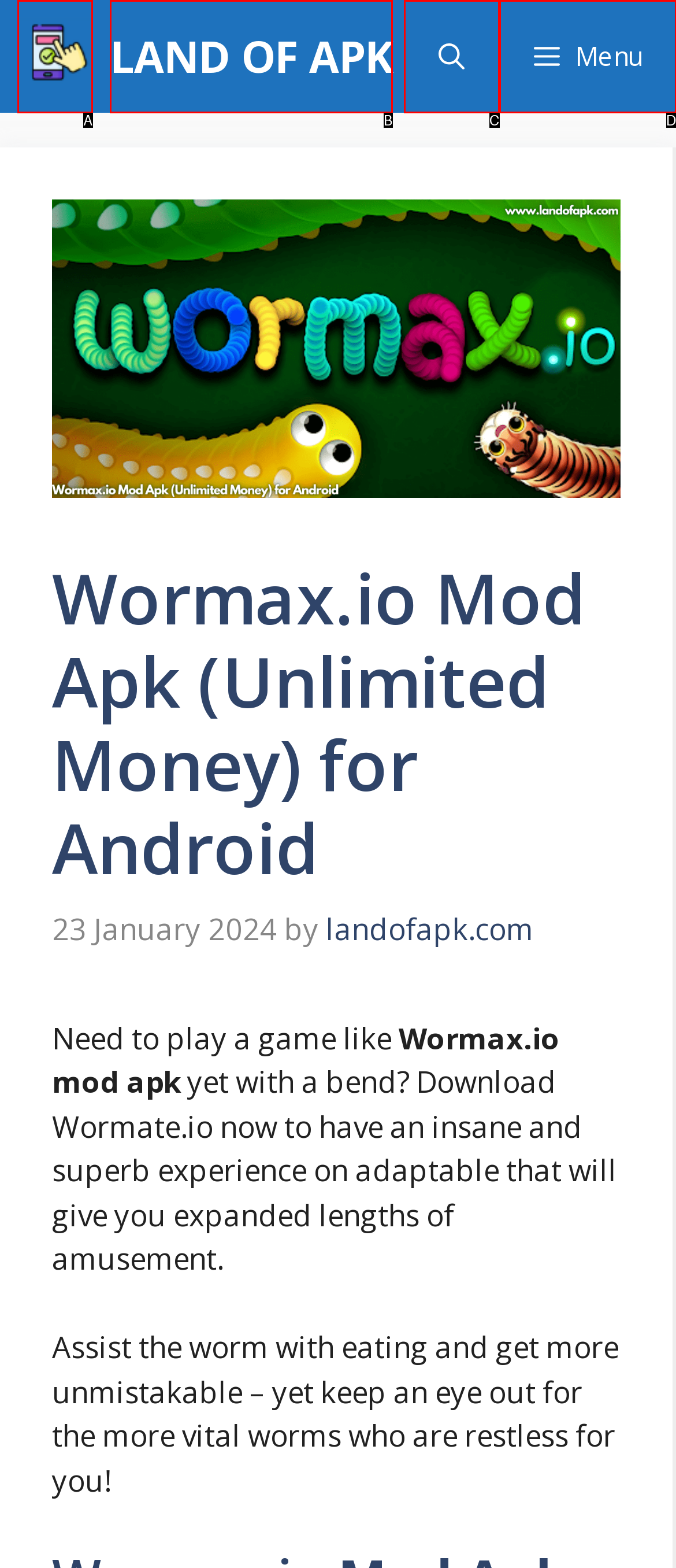Find the option that aligns with: aria-label="Open search"
Provide the letter of the corresponding option.

C